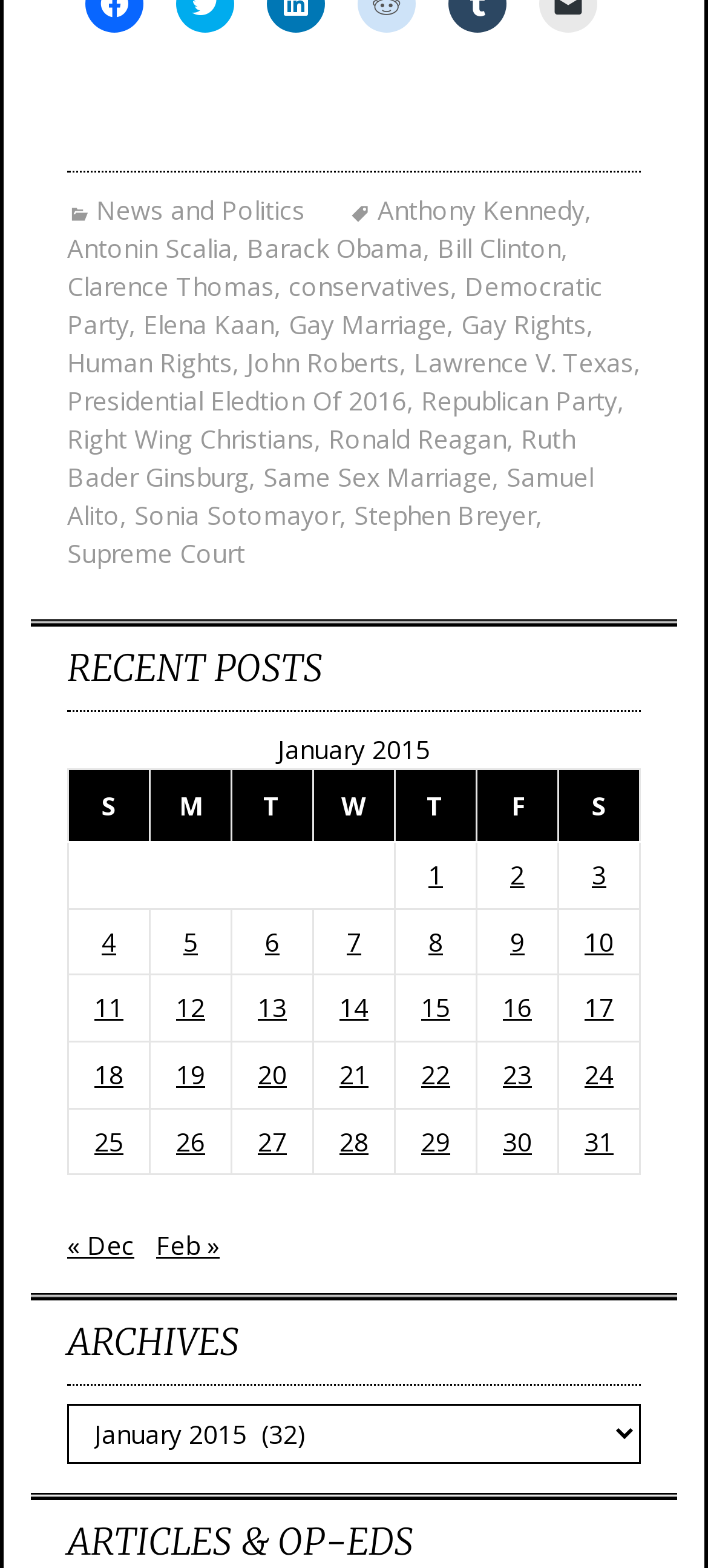Highlight the bounding box coordinates of the element that should be clicked to carry out the following instruction: "Click on News and Politics". The coordinates must be given as four float numbers ranging from 0 to 1, i.e., [left, top, right, bottom].

[0.095, 0.122, 0.431, 0.144]